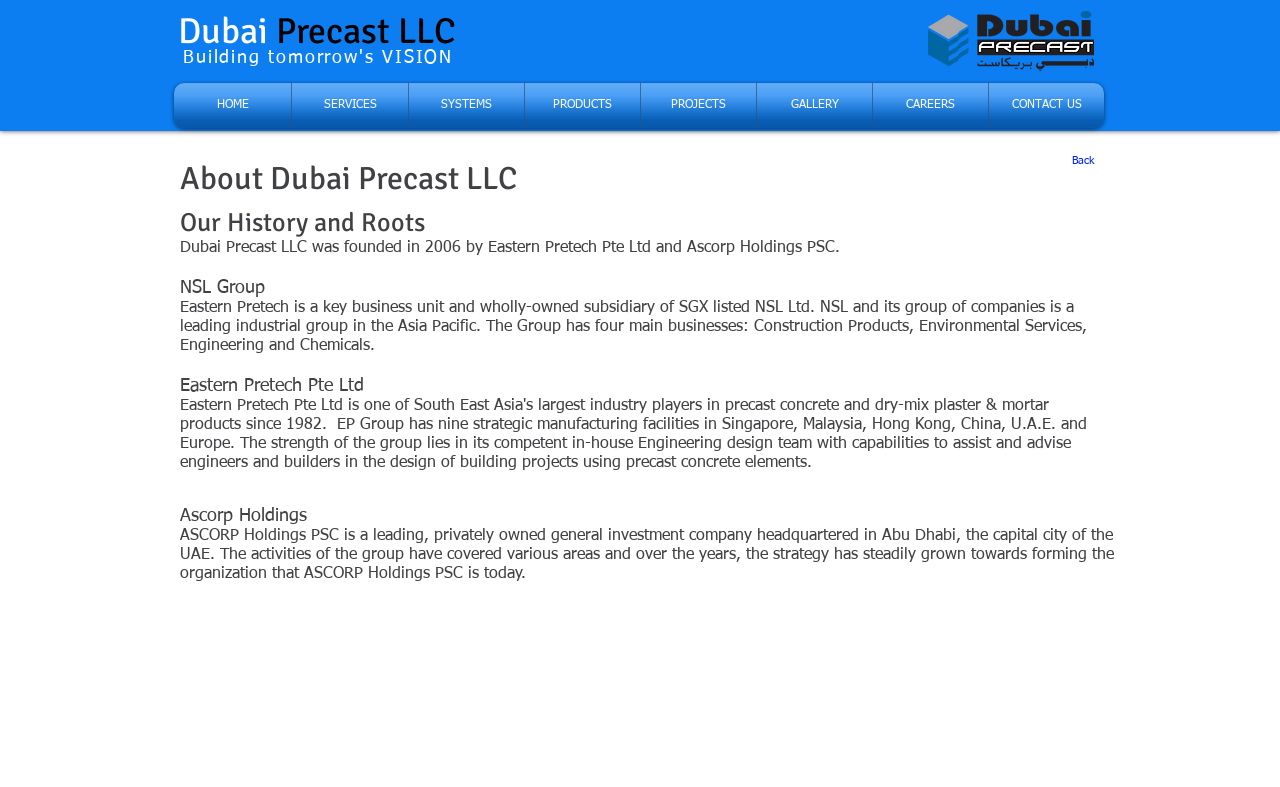Please determine the bounding box coordinates of the element's region to click in order to carry out the following instruction: "Click SERVICES". The coordinates should be four float numbers between 0 and 1, i.e., [left, top, right, bottom].

[0.232, 0.105, 0.315, 0.163]